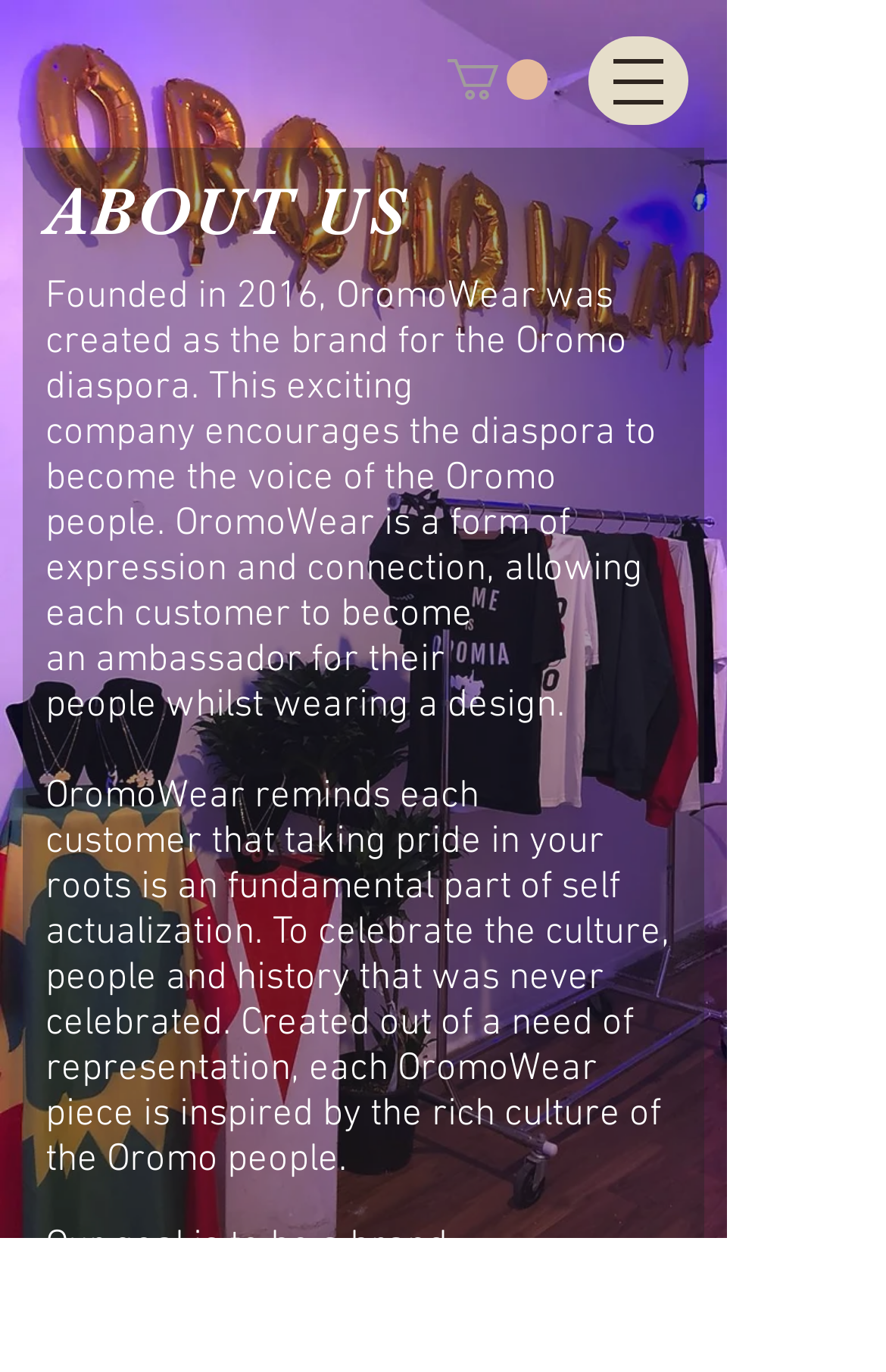Provide a brief response to the question below using a single word or phrase: 
When was OromoWear founded?

2016